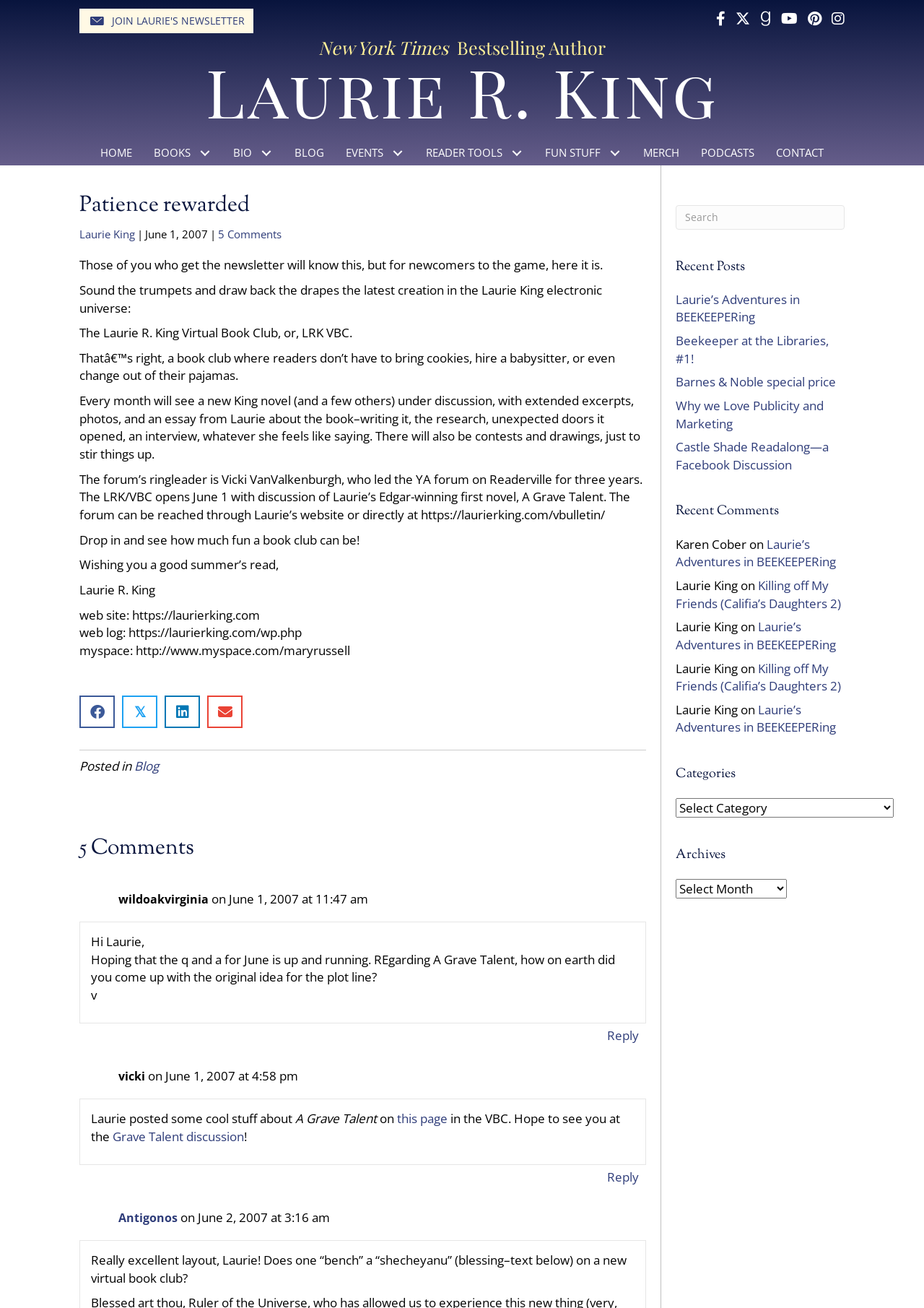Respond to the question below with a single word or phrase: What is the website of the author?

https://laurierking.com